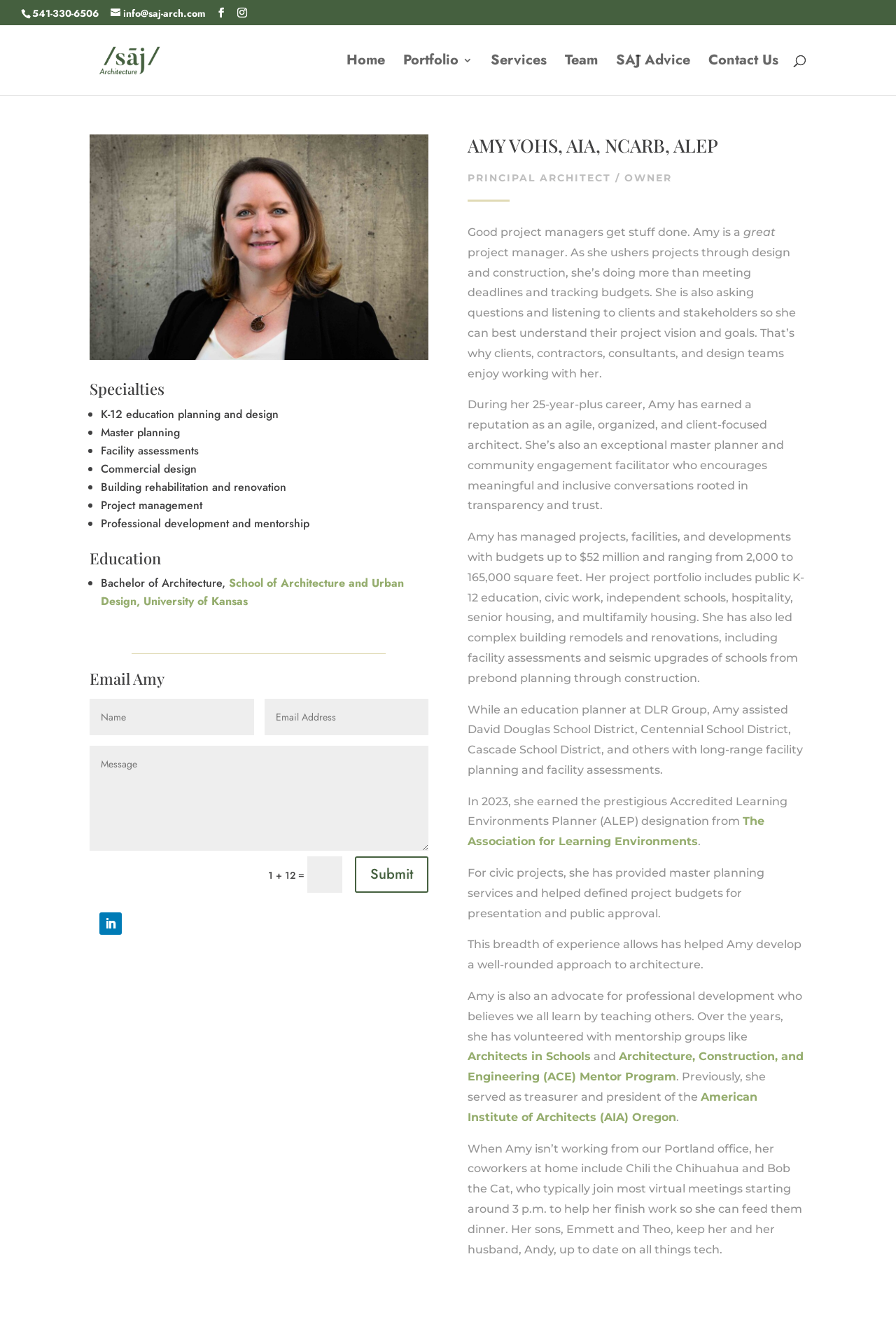Could you locate the bounding box coordinates for the section that should be clicked to accomplish this task: "Click on the link to learn more about Amy Vohs".

[0.522, 0.101, 0.9, 0.123]